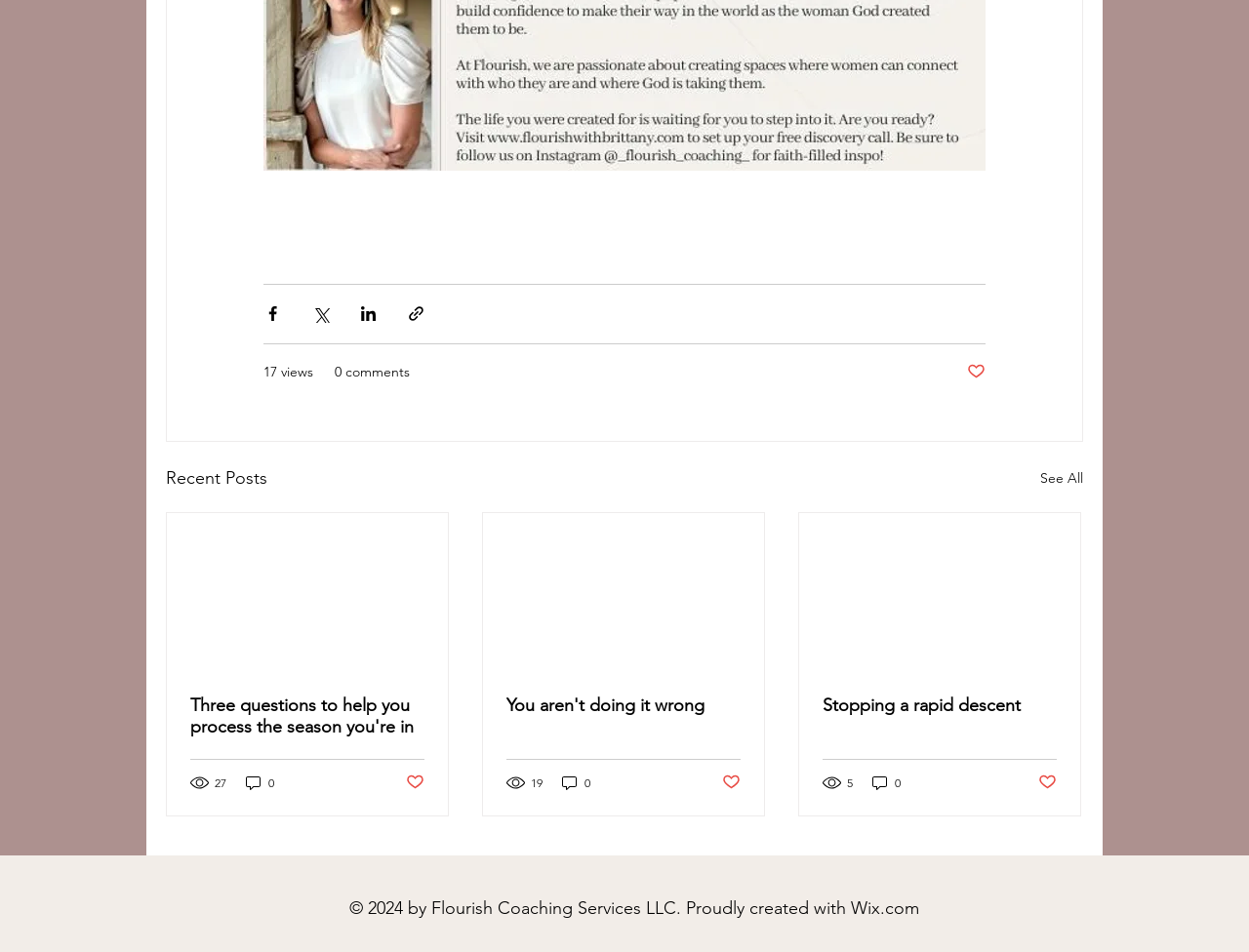Please provide the bounding box coordinates in the format (top-left x, top-left y, bottom-right x, bottom-right y). Remember, all values are floating point numbers between 0 and 1. What is the bounding box coordinate of the region described as: See All

[0.833, 0.487, 0.867, 0.517]